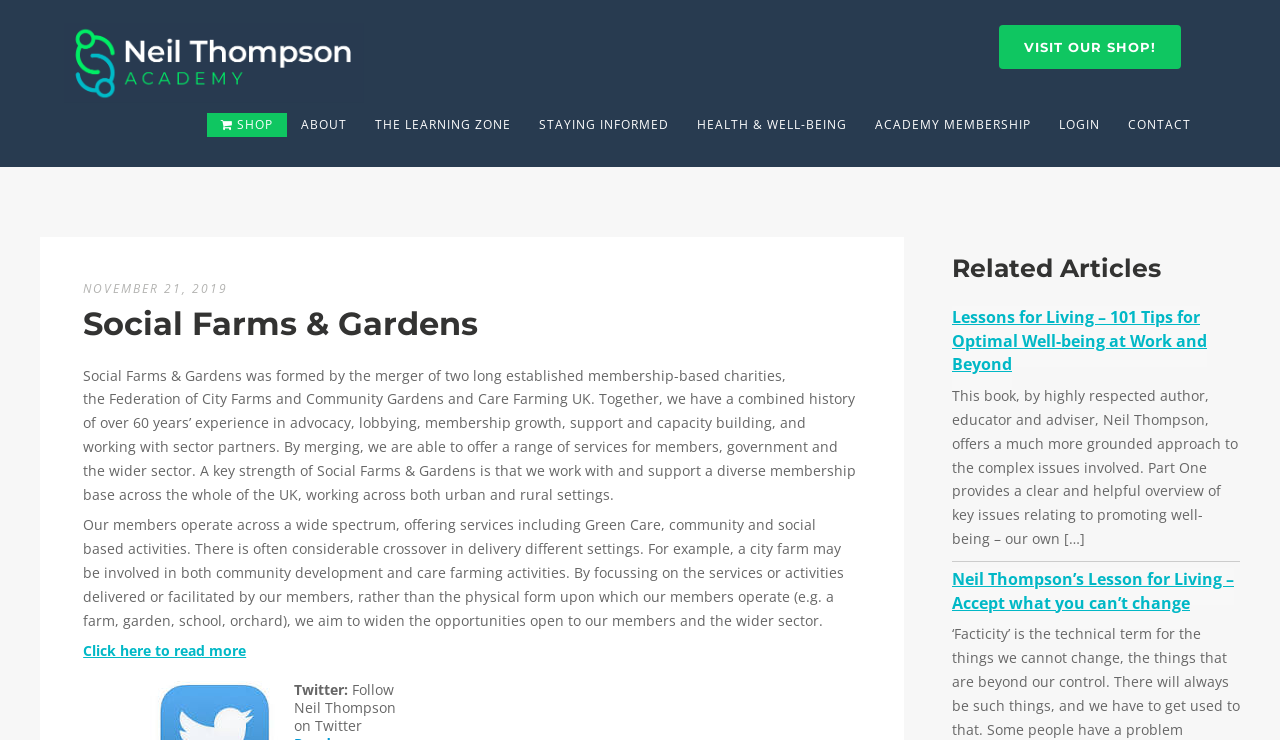Give a concise answer using only one word or phrase for this question:
What is the name of the charity formed by the merger of two long established membership-based charities?

Social Farms & Gardens